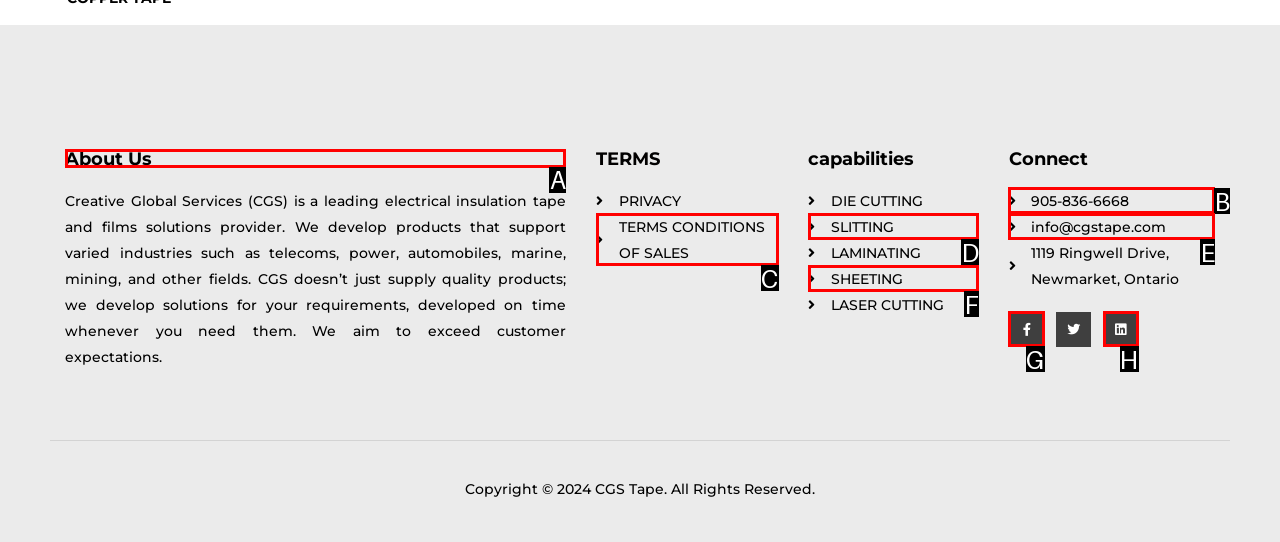Select the HTML element that should be clicked to accomplish the task: Click on About Us Reply with the corresponding letter of the option.

A